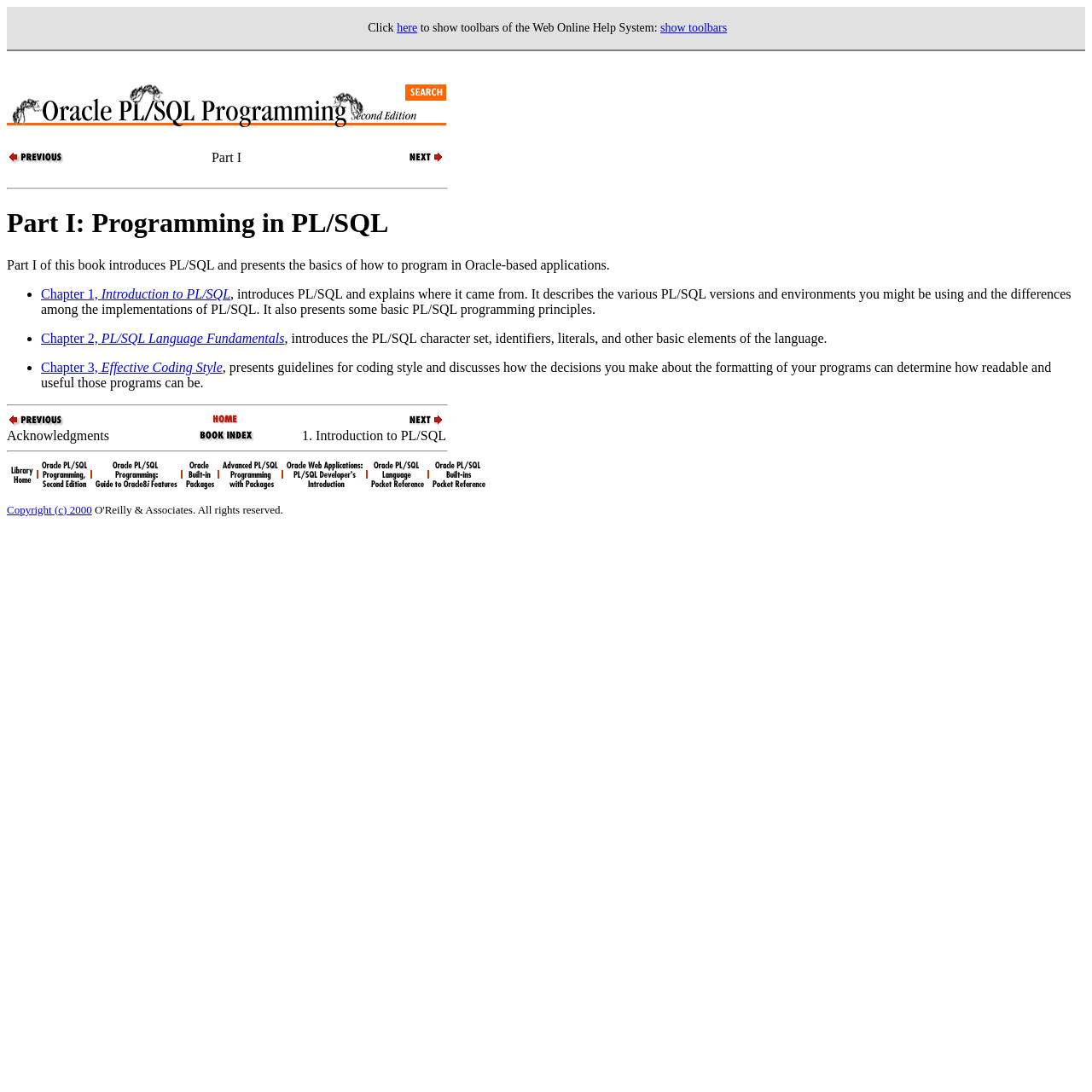Use a single word or phrase to answer this question: 
How many chapters are mentioned on this webpage?

3